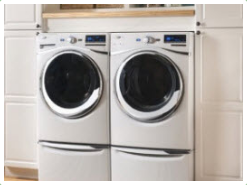Use a single word or phrase to answer the question:
What type of doors do the washing machines have?

Glass